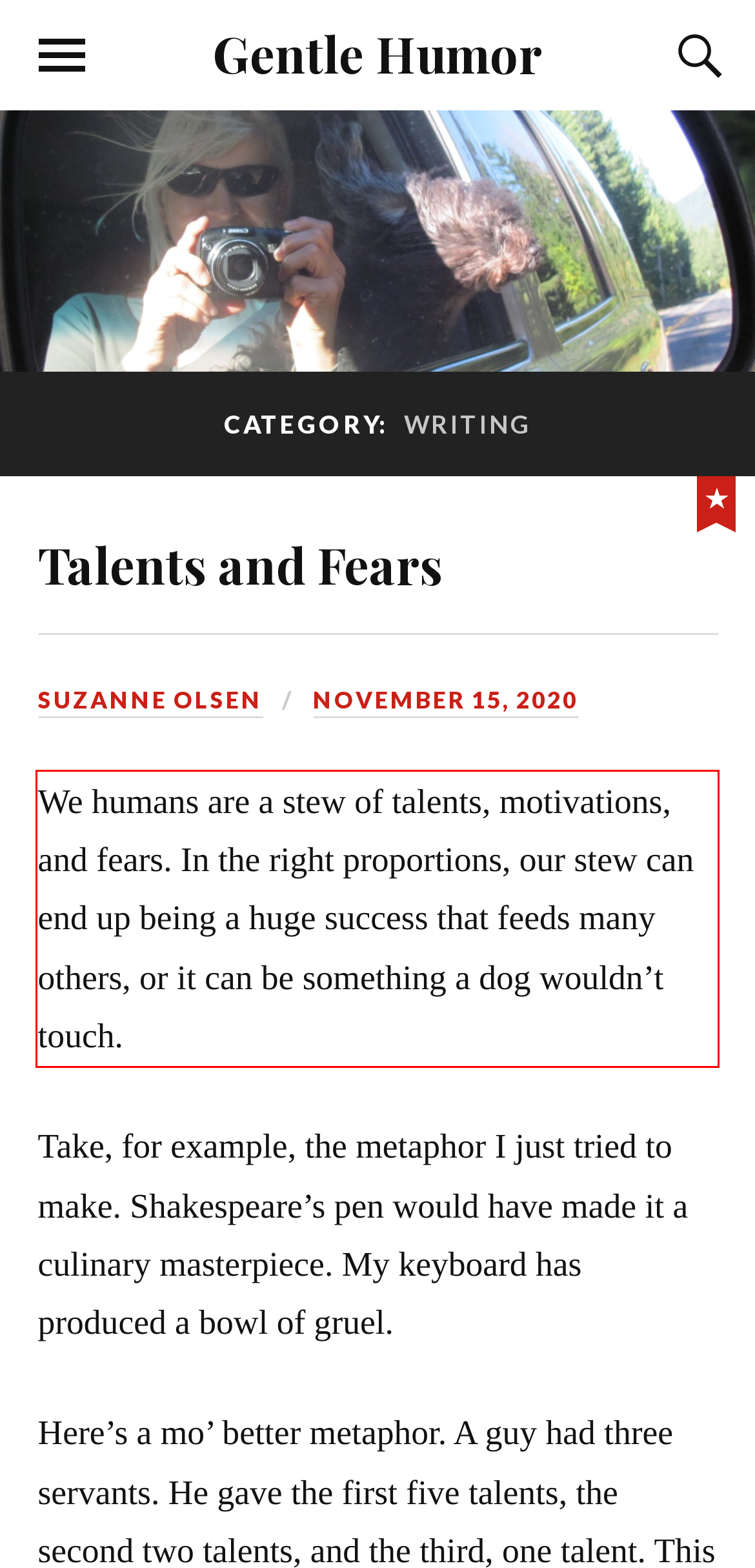You are presented with a webpage screenshot featuring a red bounding box. Perform OCR on the text inside the red bounding box and extract the content.

We humans are a stew of talents, motivations, and fears. In the right proportions, our stew can end up being a huge success that feeds many others, or it can be something a dog wouldn’t touch.